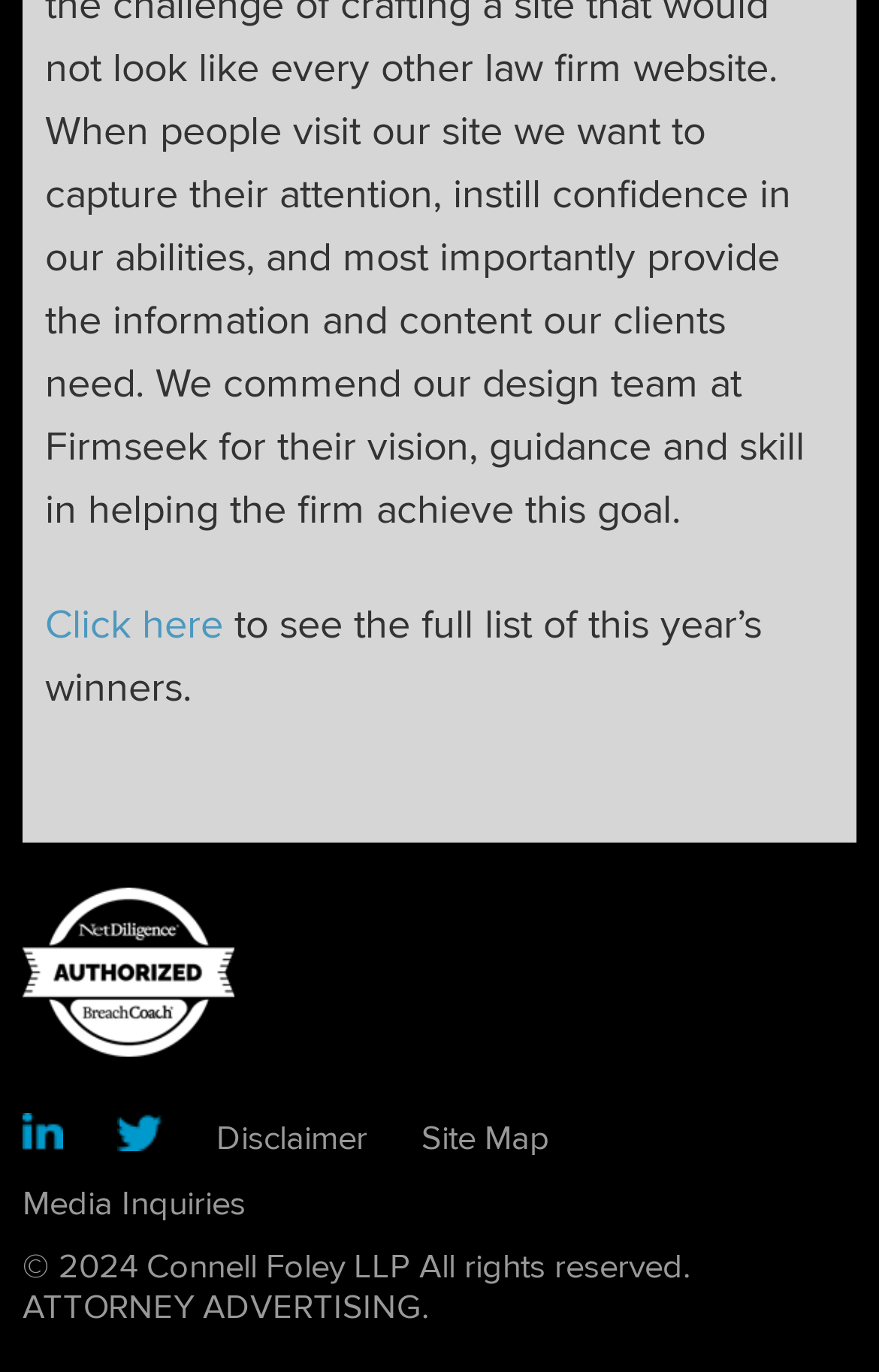What is the year of copyright?
Look at the image and answer the question with a single word or phrase.

2024